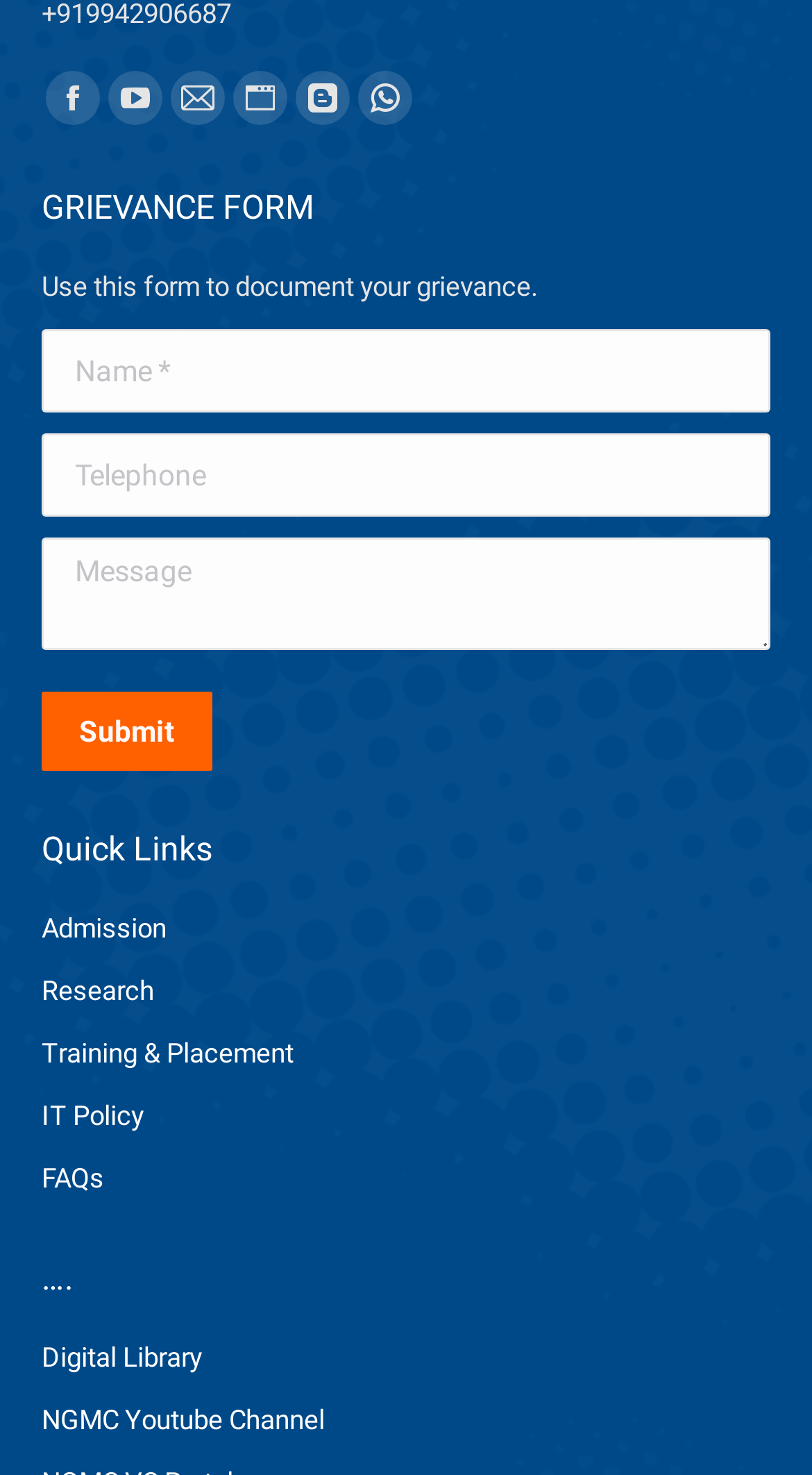Find the bounding box coordinates for the element that must be clicked to complete the instruction: "Fill in the name field". The coordinates should be four float numbers between 0 and 1, indicated as [left, top, right, bottom].

[0.051, 0.223, 0.949, 0.28]